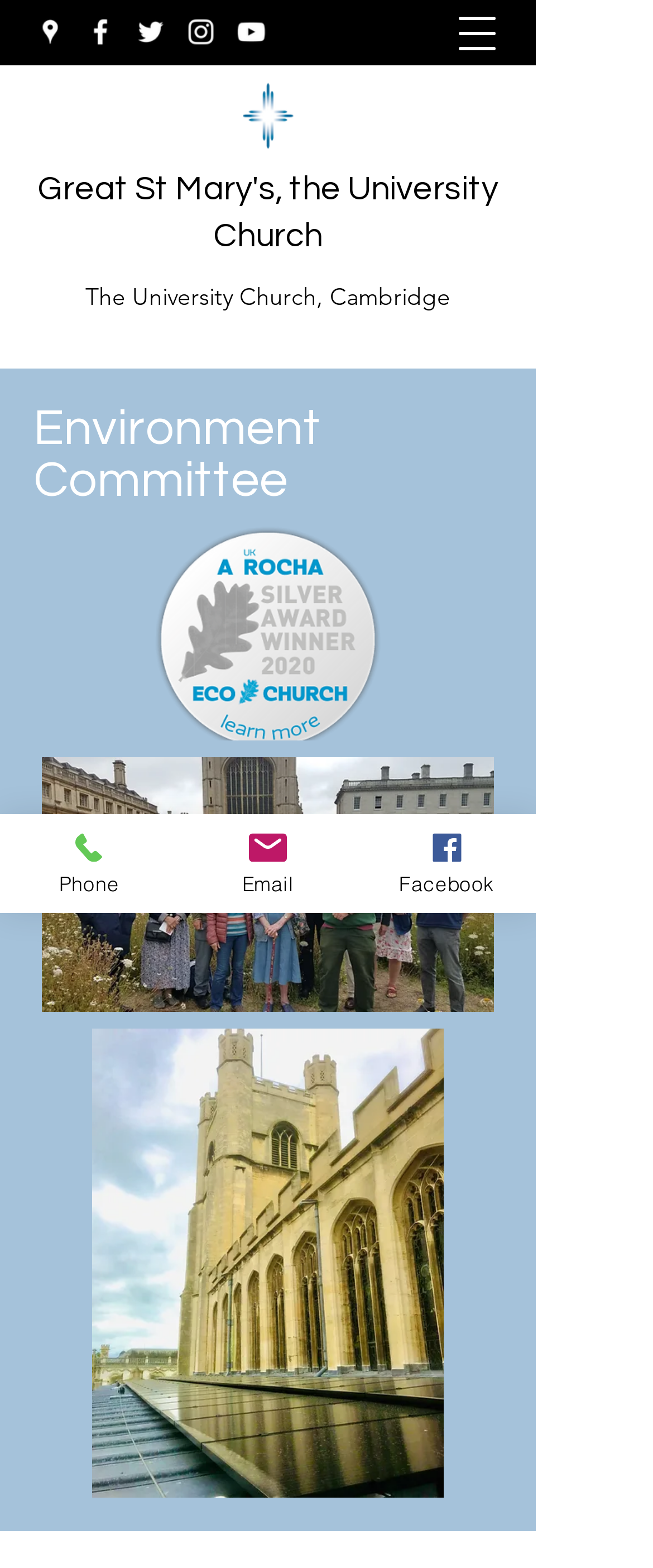Respond to the question with just a single word or phrase: 
What is the name of the church?

Great St Mary's